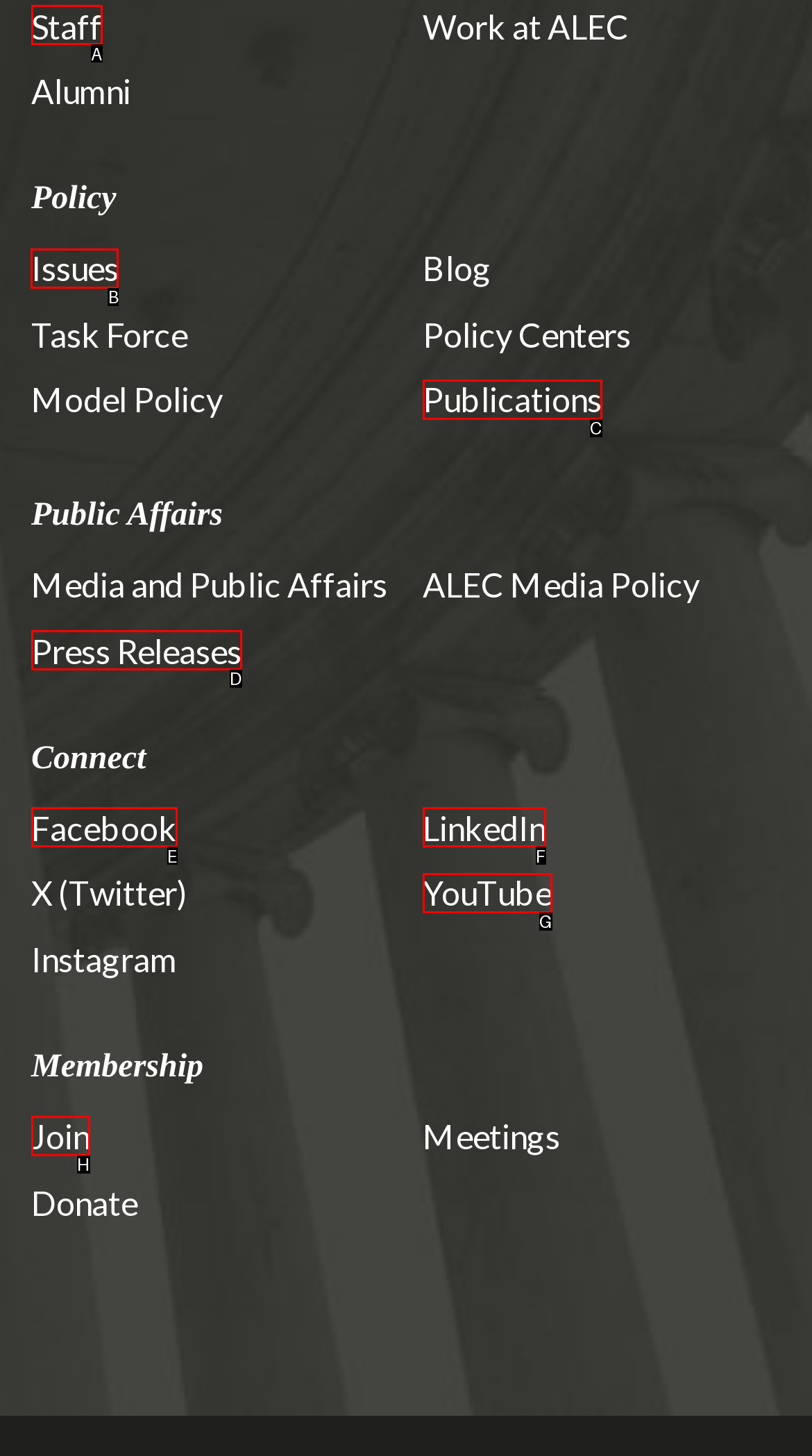Point out the option that needs to be clicked to fulfill the following instruction: View policy issues
Answer with the letter of the appropriate choice from the listed options.

B